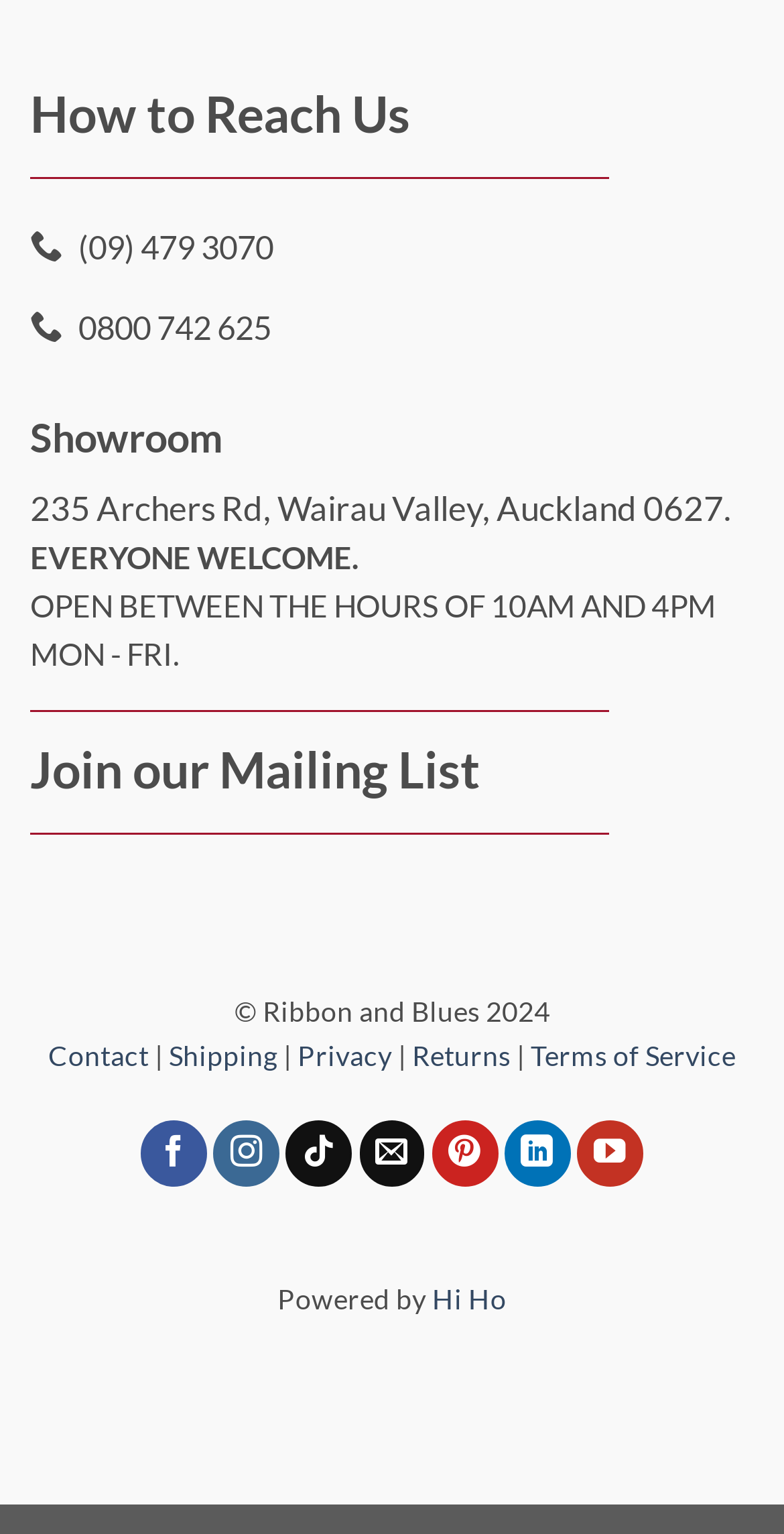Give a concise answer of one word or phrase to the question: 
What is the copyright year of the website?

2024